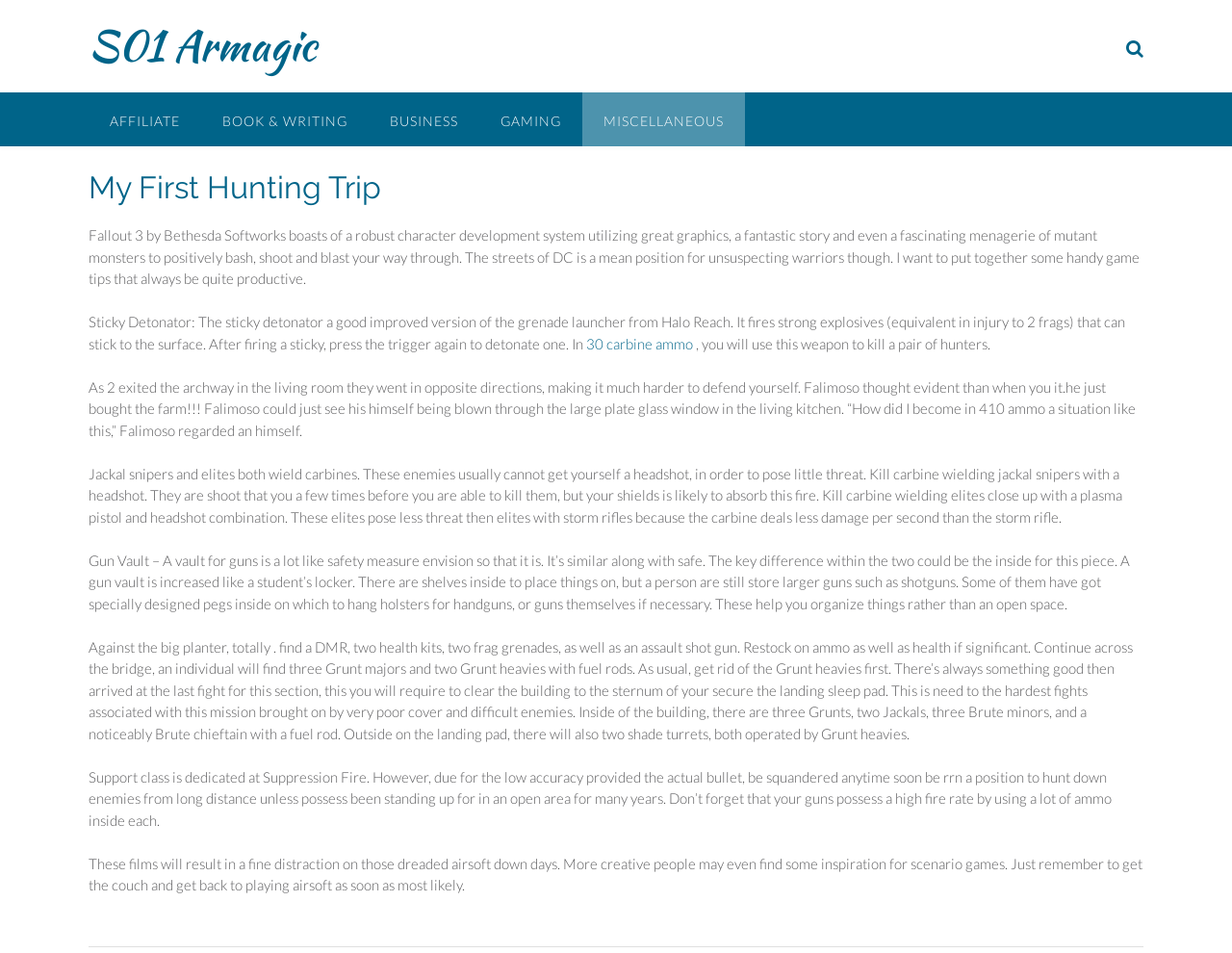What is the recommended way to kill Grunt heavies?
Answer the question with as much detail as possible.

According to the article, when encountering a group of enemies, it is recommended to get rid of the Grunt heavies first. This is because they are more dangerous and need to be eliminated before focusing on other enemies.